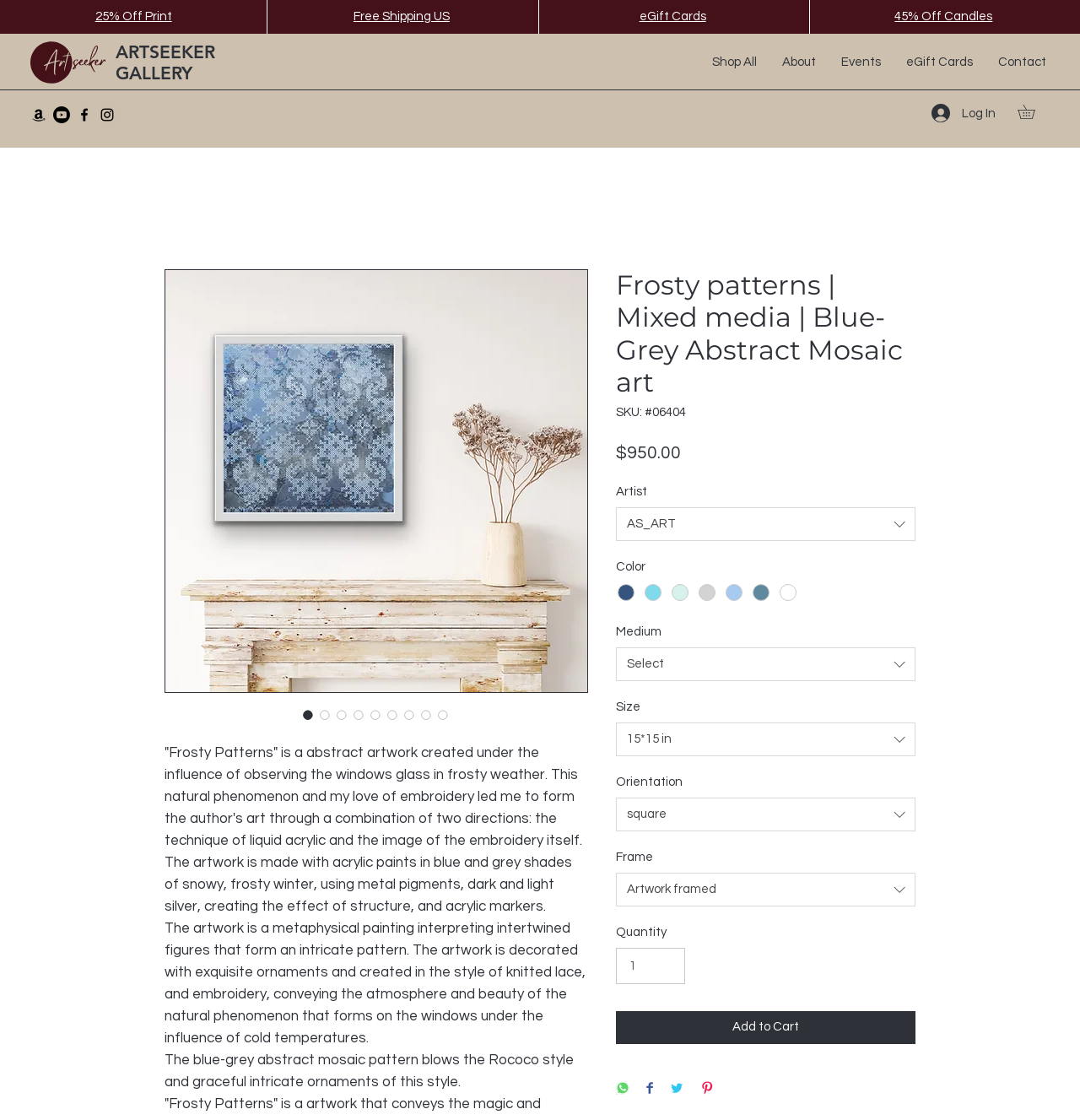Please locate the bounding box coordinates of the region I need to click to follow this instruction: "Click the '25% Off Print' link".

[0.088, 0.009, 0.159, 0.02]